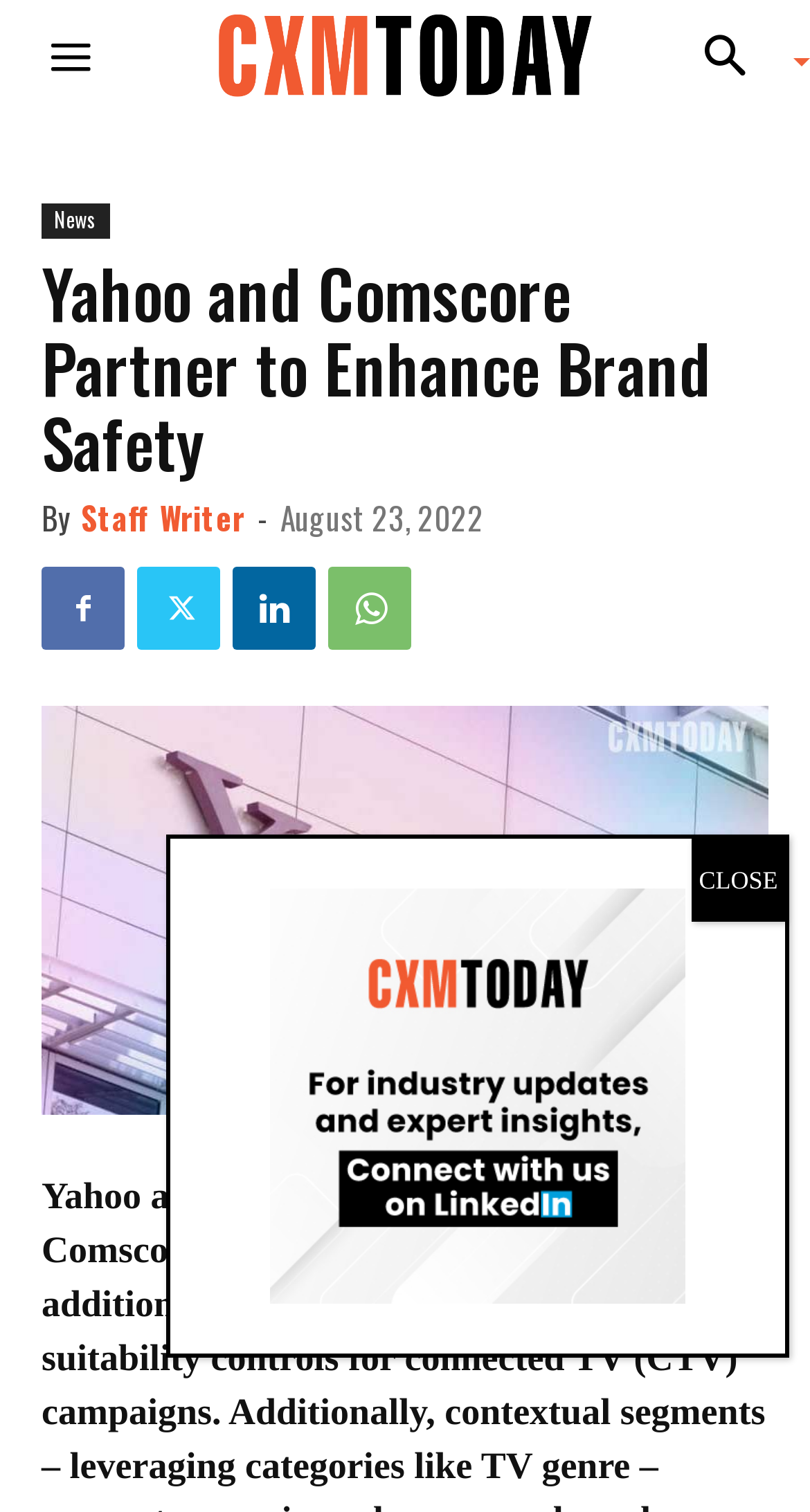What is the date of the article?
Provide a short answer using one word or a brief phrase based on the image.

August 23, 2022